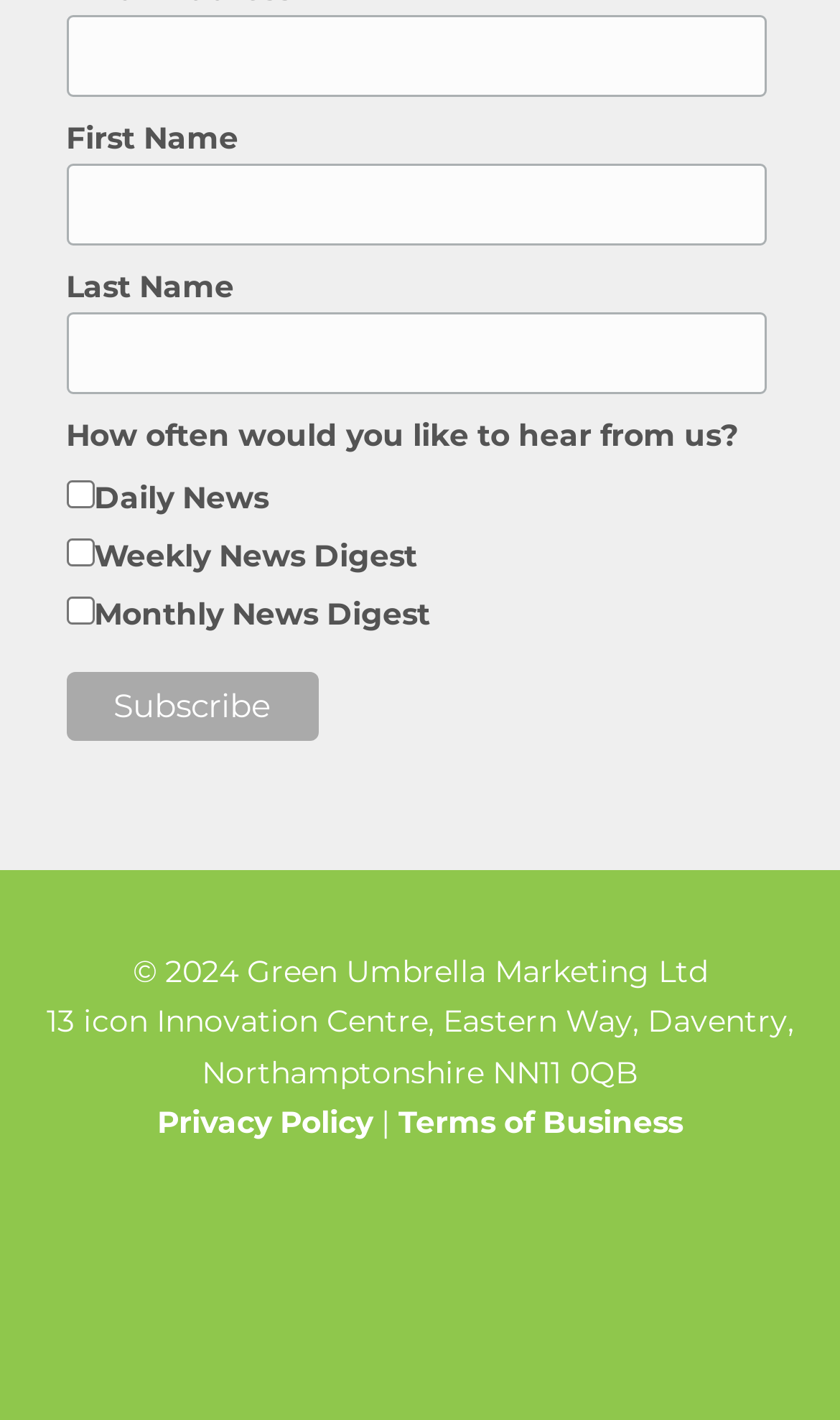Please determine the bounding box coordinates of the element's region to click in order to carry out the following instruction: "Select daily news". The coordinates should be four float numbers between 0 and 1, i.e., [left, top, right, bottom].

[0.078, 0.338, 0.112, 0.358]